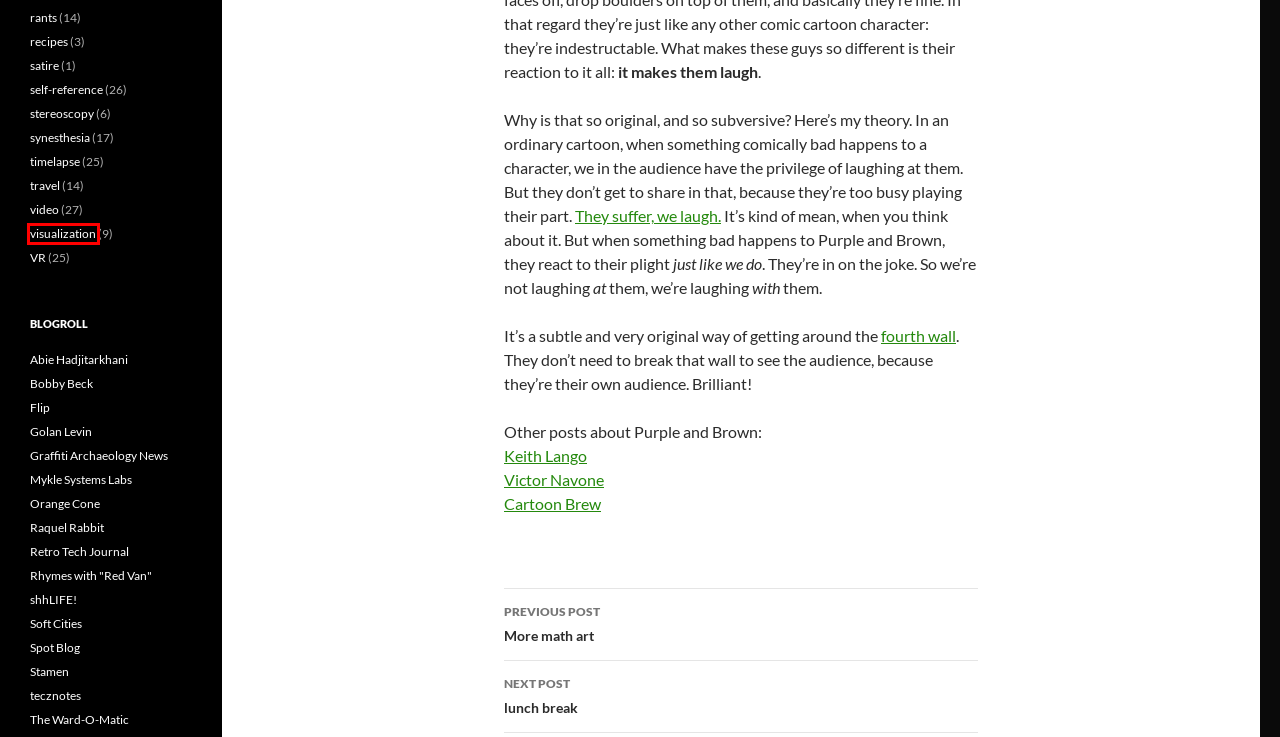Assess the screenshot of a webpage with a red bounding box and determine which webpage description most accurately matches the new page after clicking the element within the red box. Here are the options:
A. Graffiti Archaeology News
B. shhLIFE! – Animation, Rigging, and a whole lotta talkin.
C. visualization | Rungy Chungy Cheese Bees
D. synesthesia | Rungy Chungy Cheese Bees
E. recipes | Rungy Chungy Cheese Bees
F. spot blog
G. video | Rungy Chungy Cheese Bees
H. timelapse | Rungy Chungy Cheese Bees

C